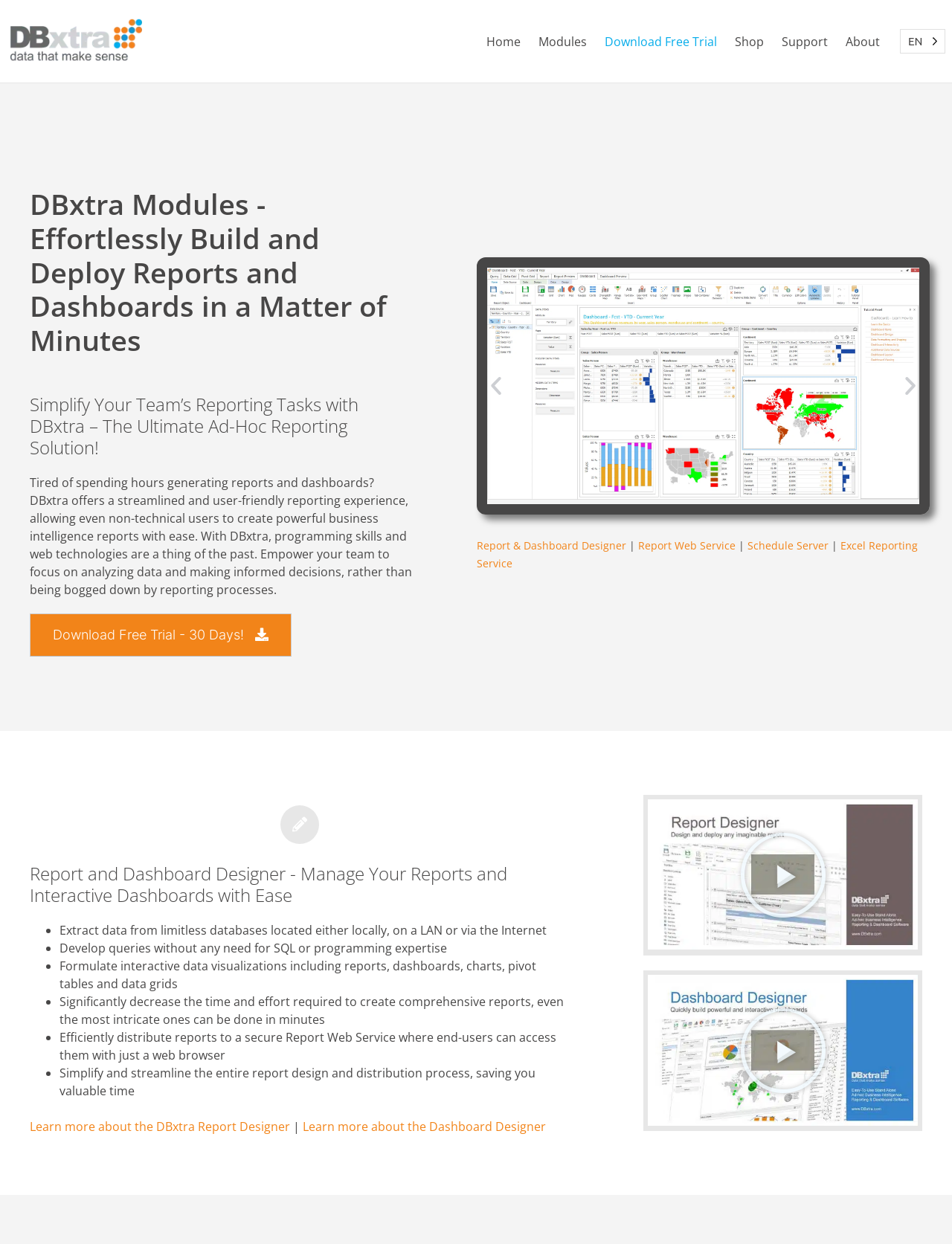Provide your answer in one word or a succinct phrase for the question: 
What is the purpose of the Schedule Server module?

Not specified